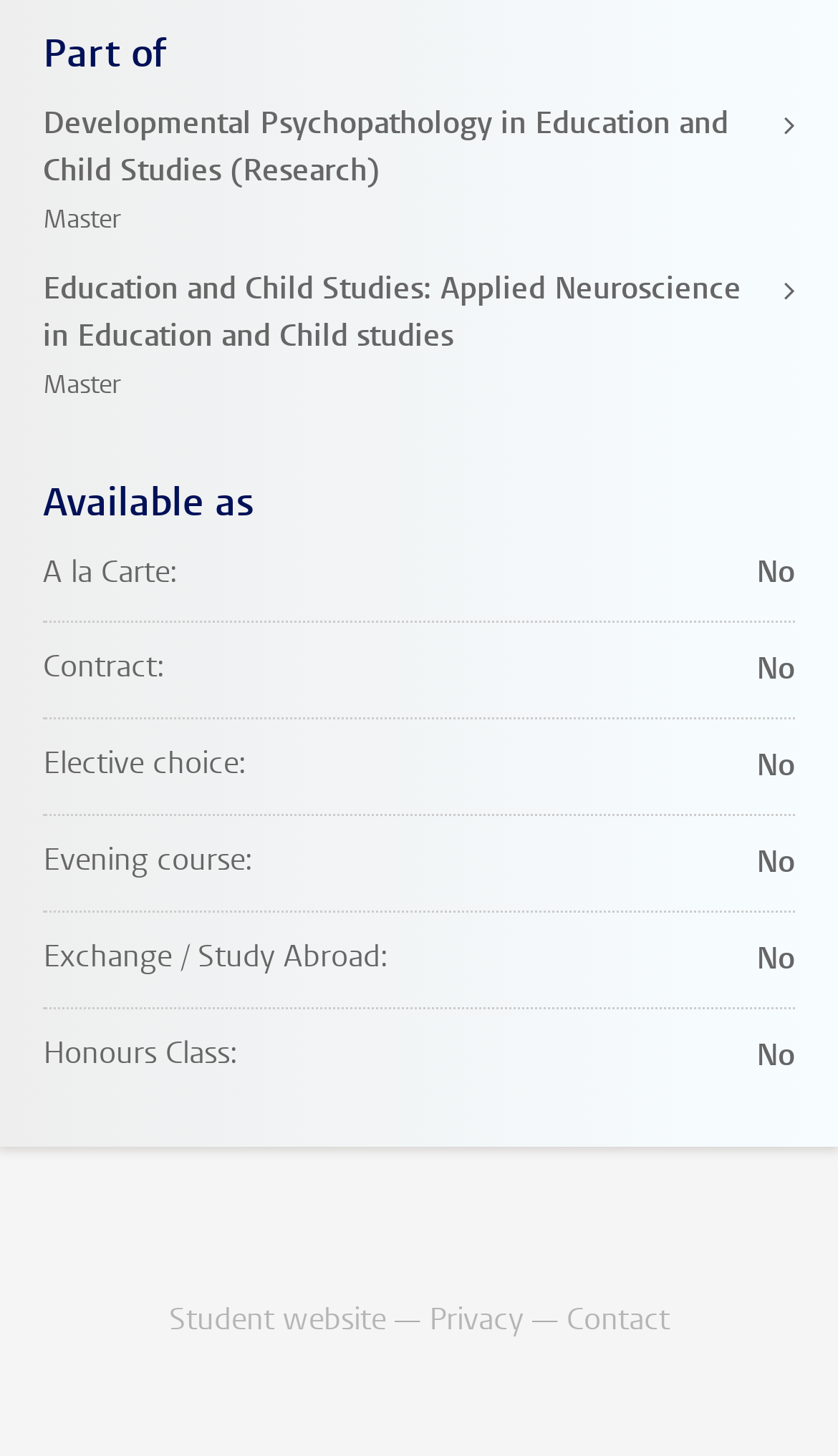Answer this question using a single word or a brief phrase:
What is the purpose of the 'Contract' option?

Not specified